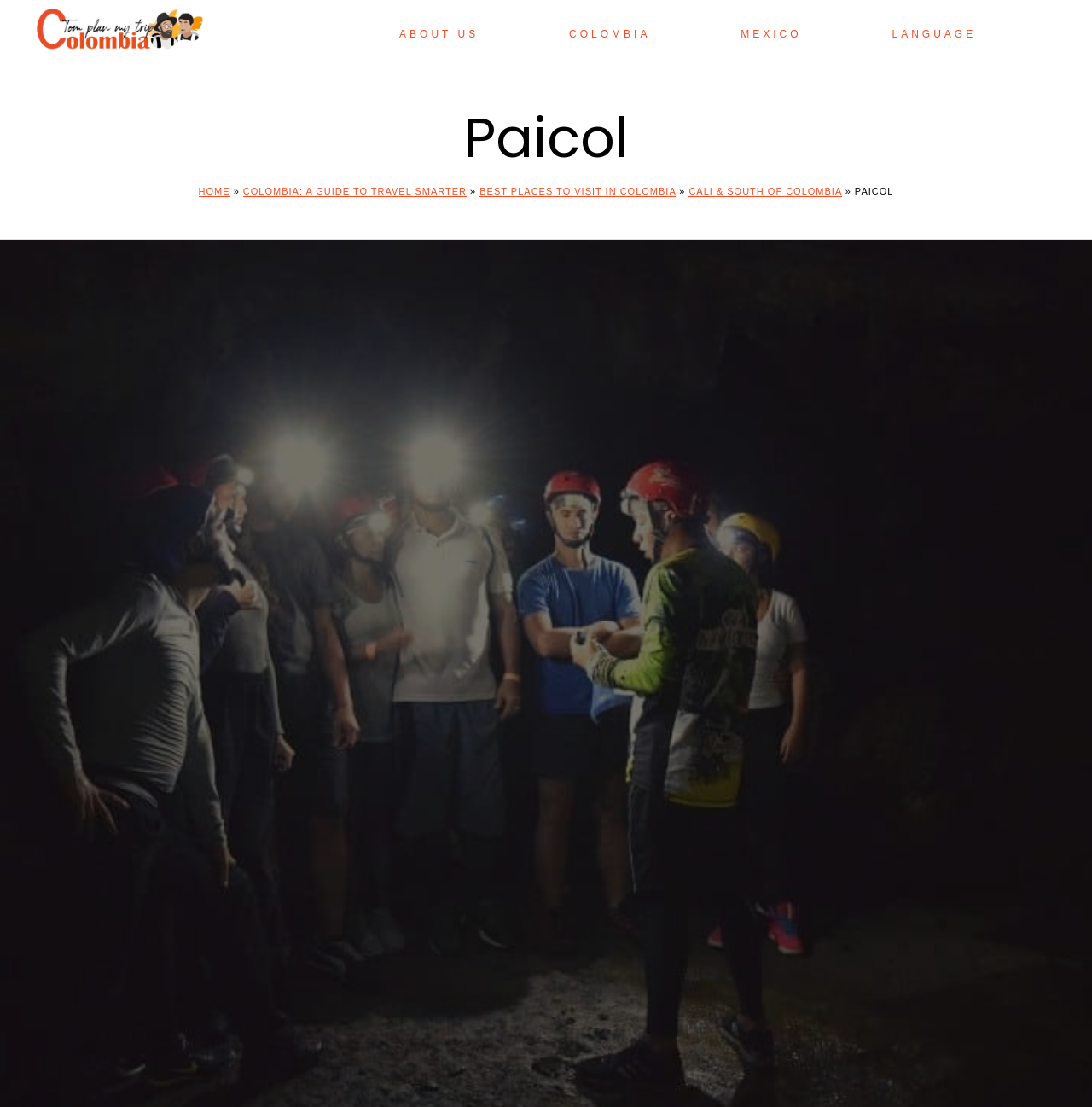Create a detailed narrative of the webpage’s visual and textual elements.

The webpage is a travel guide for Paicol, Colombia. At the top left corner, there is a logo of "Tomplanmytrip: Colombia & Mexico" which is also a clickable link. Below the logo, there is a navigation menu with five links: "ABOUT US", "COLOMBIA", "MEXICO", and "LANGUAGE", aligned horizontally across the top of the page.

Below the navigation menu, there is a large heading that reads "Paicol" in bold font. To the right of the heading, there are four links: "HOME", "COLOMBIA: A GUIDE TO TRAVEL SMARTER", "BEST PLACES TO VISIT IN COLOMBIA", and "CALI & SOUTH OF COLOMBIA", which are separated by arrow symbols. The last link is followed by the text "» PAICOL".

The webpage appears to provide information and guides for traveling to Paicol, Colombia, with links to various resources and articles.